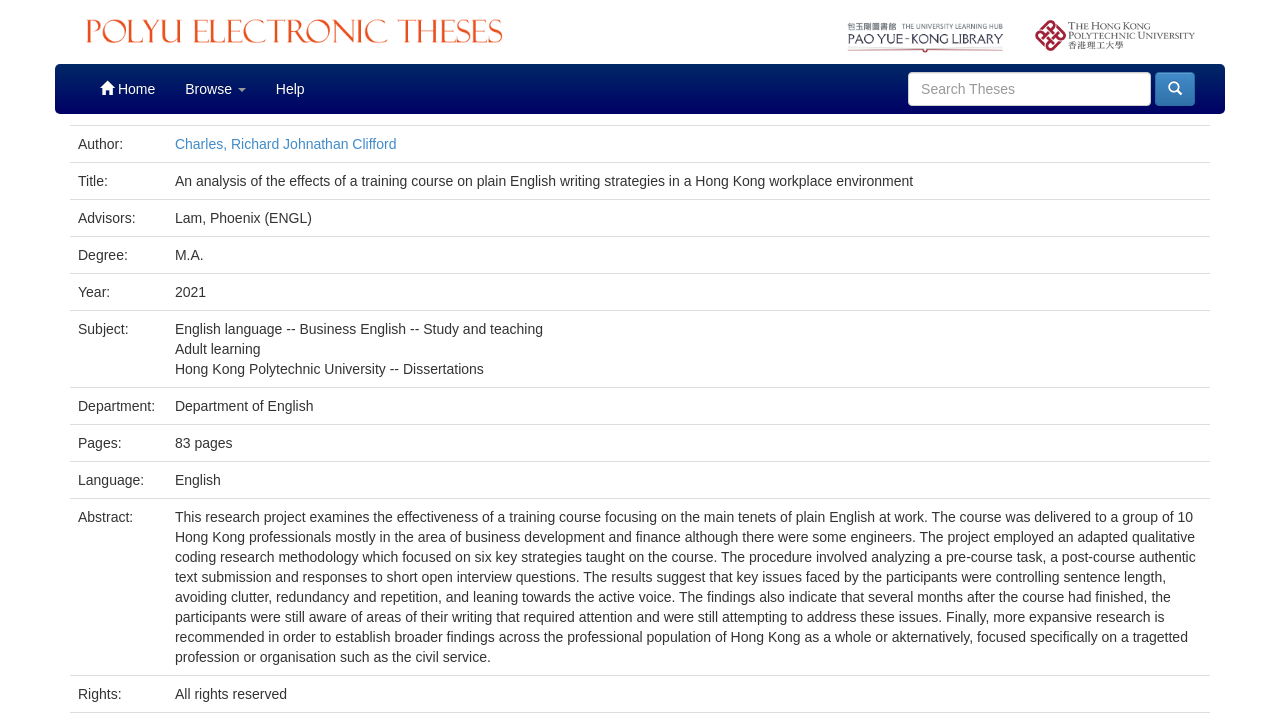What is the degree of the thesis?
Answer the question in a detailed and comprehensive manner.

I found the answer by examining the gridcell element with the label 'Degree:' and its corresponding value, which is 'M.A.'.